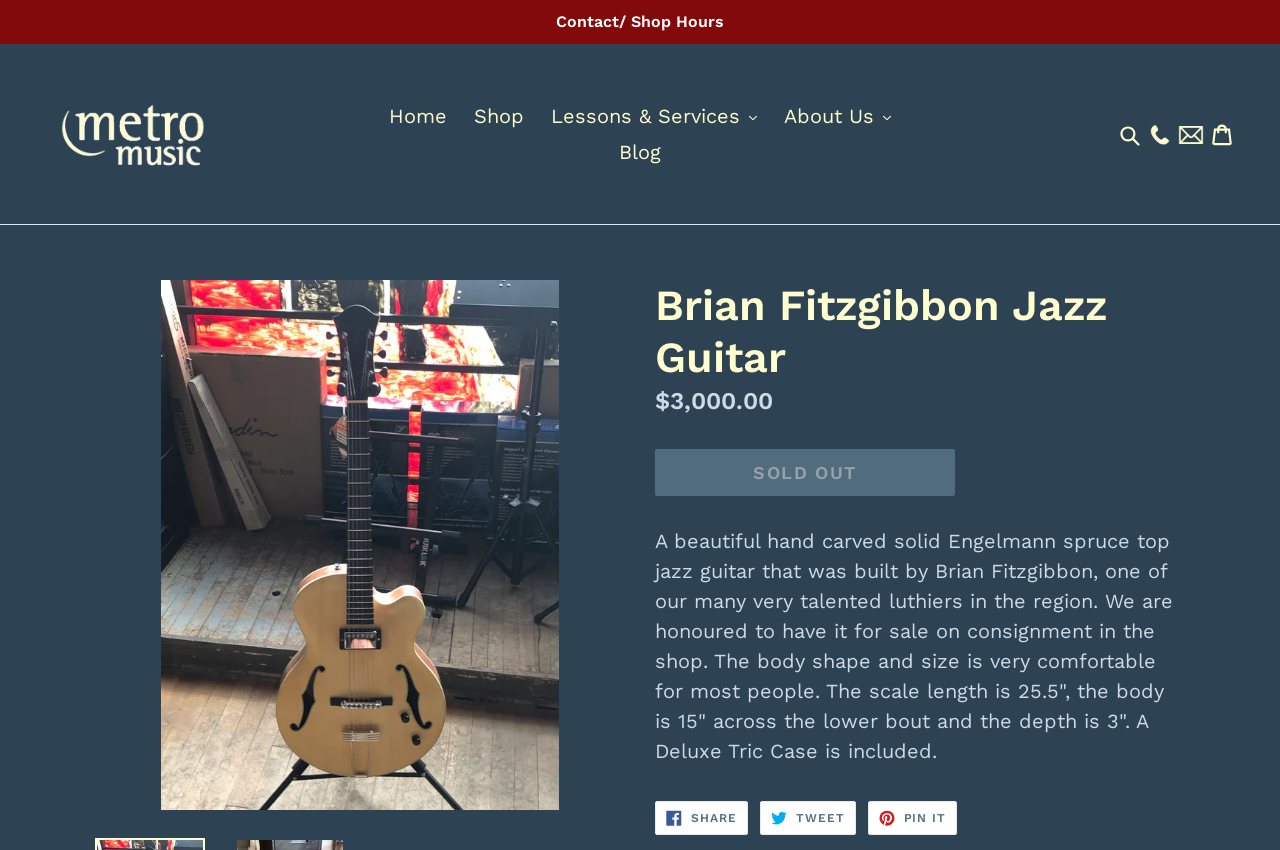Determine the bounding box coordinates of the clickable element to complete this instruction: "Contact us via email". Provide the coordinates in the format of four float numbers between 0 and 1, [left, top, right, bottom].

[0.916, 0.115, 0.945, 0.2]